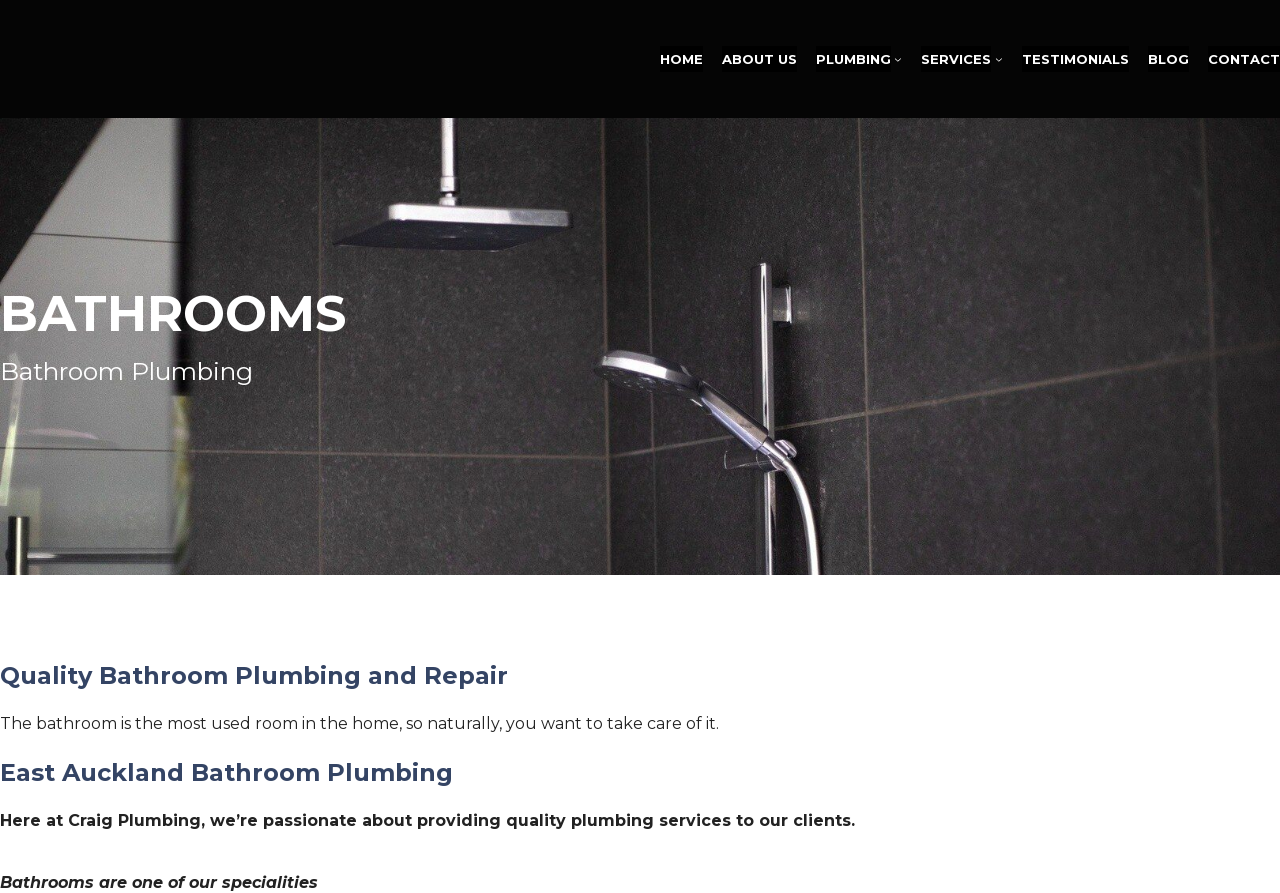Provide a short answer to the following question with just one word or phrase: What is the company name on the logo?

Craig plumbing